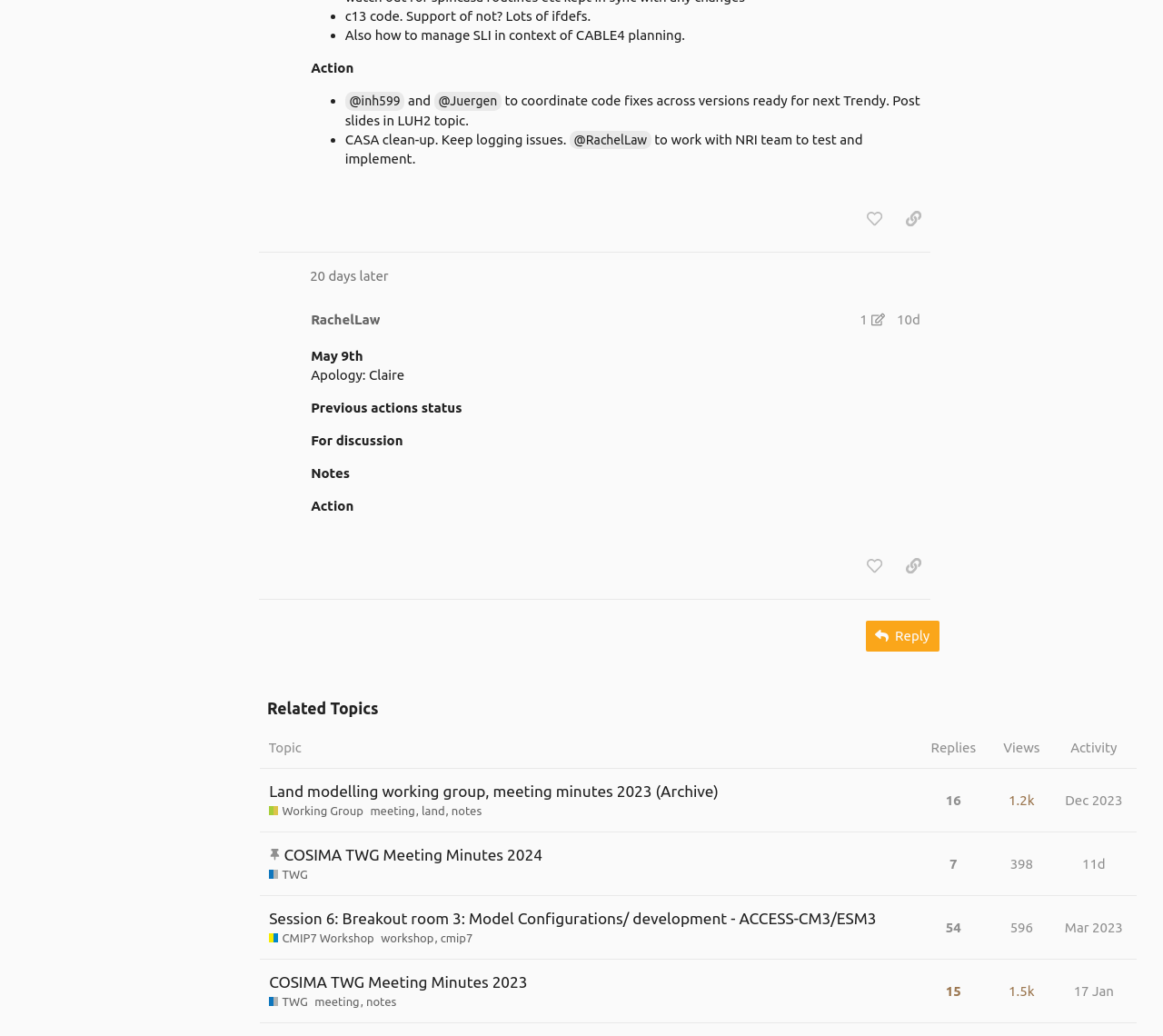What is the topic of the post?
Offer a detailed and full explanation in response to the question.

I found the topic by looking at the static text 'CASA clean-up. Keep logging issues.' in the list of actions.